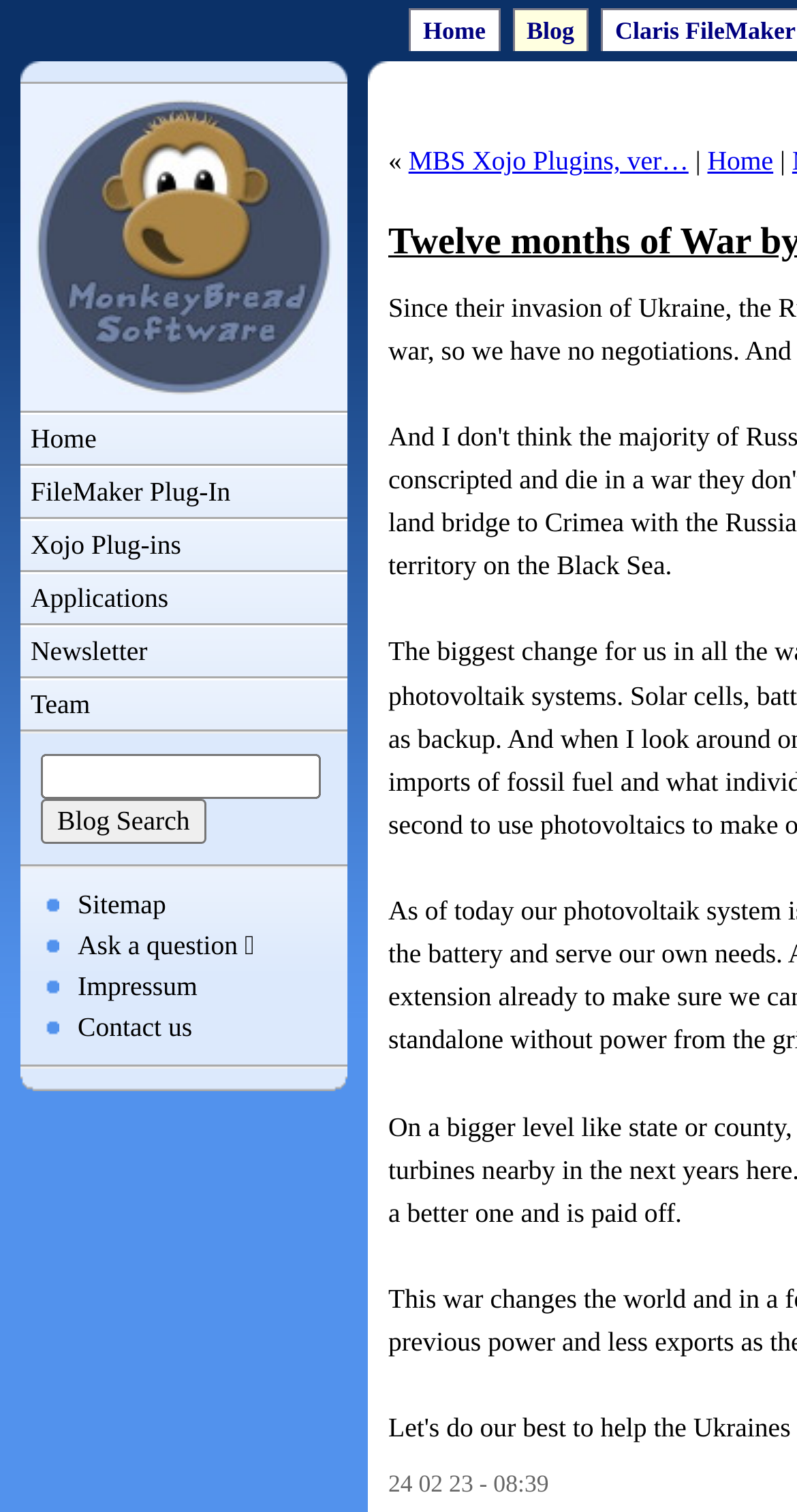Summarize the webpage in an elaborate manner.

The webpage is a blog page titled "MBS Blog - Twelve months of War by Russia in Ukraine". At the top, there are two main navigation links, "Home" and "Blog", positioned side by side. Below these links, there is a secondary navigation menu with links to "Home", "FileMaker Plug-In", "Xojo Plug-ins", "Applications", "Newsletter", and "Team", arranged vertically on the left side of the page.

On the right side of the page, there is a search function with a text box and a "Blog Search" button. Below the search function, there are several links, including "Sitemap", "Ask a question", "Impressum", and "Contact us", arranged vertically.

In the main content area, there is a blog post with a title and a publication date "24 02 23 - 08:39" displayed at the top. The blog post content is not explicitly described in the accessibility tree, but it likely occupies the majority of the page.

There are also some decorative elements, such as a left double quotation mark "«" and a vertical bar "|" separating links in the secondary navigation menu, as well as a speech bubble emoji "💬" next to the "Ask a question" link.